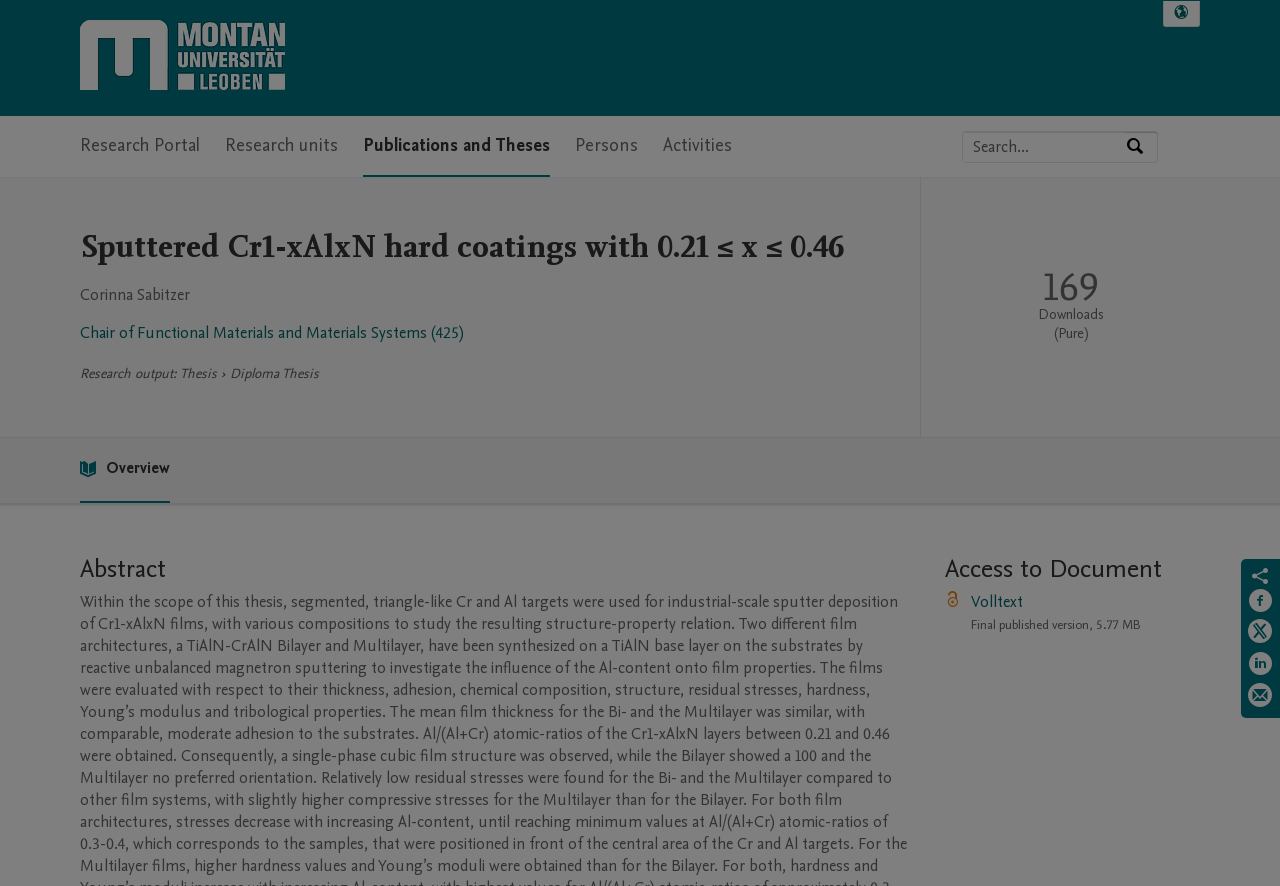Locate the bounding box coordinates of the area where you should click to accomplish the instruction: "Select language".

[0.909, 0.001, 0.937, 0.029]